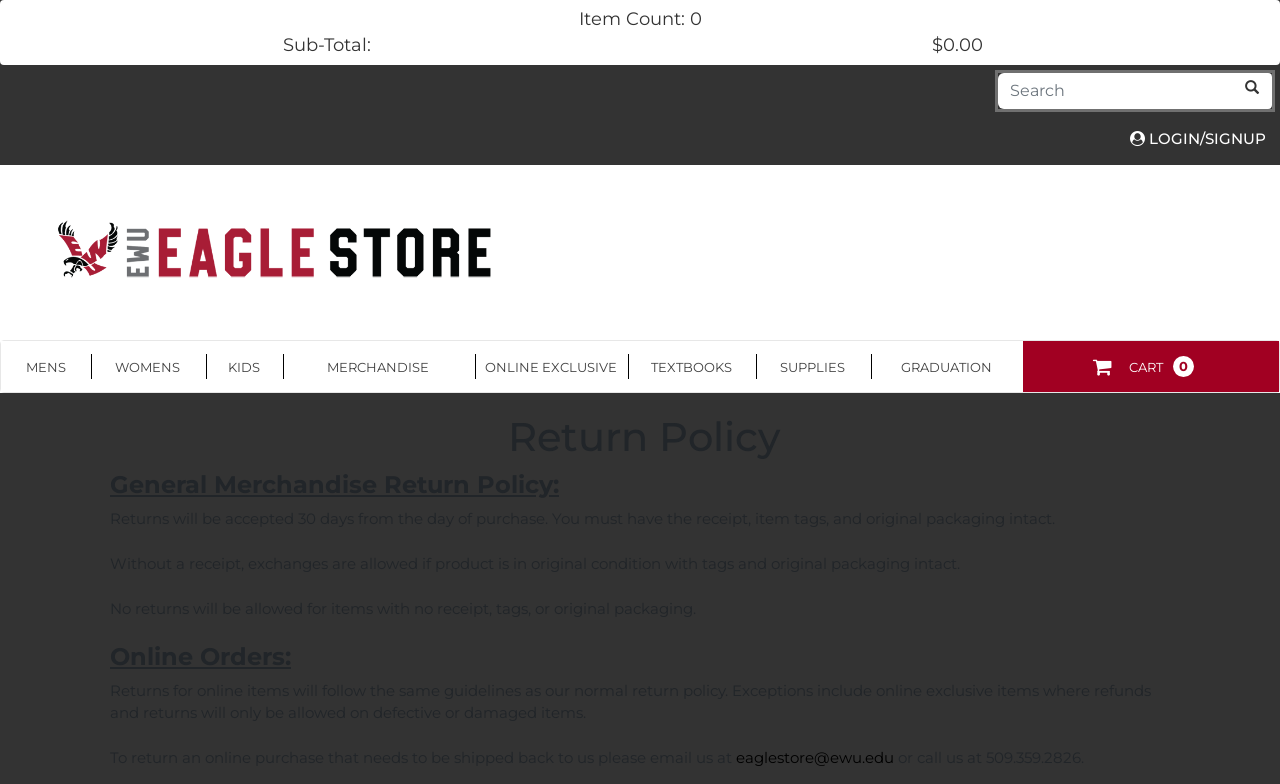Provide a one-word or short-phrase response to the question:
What is the item count?

0